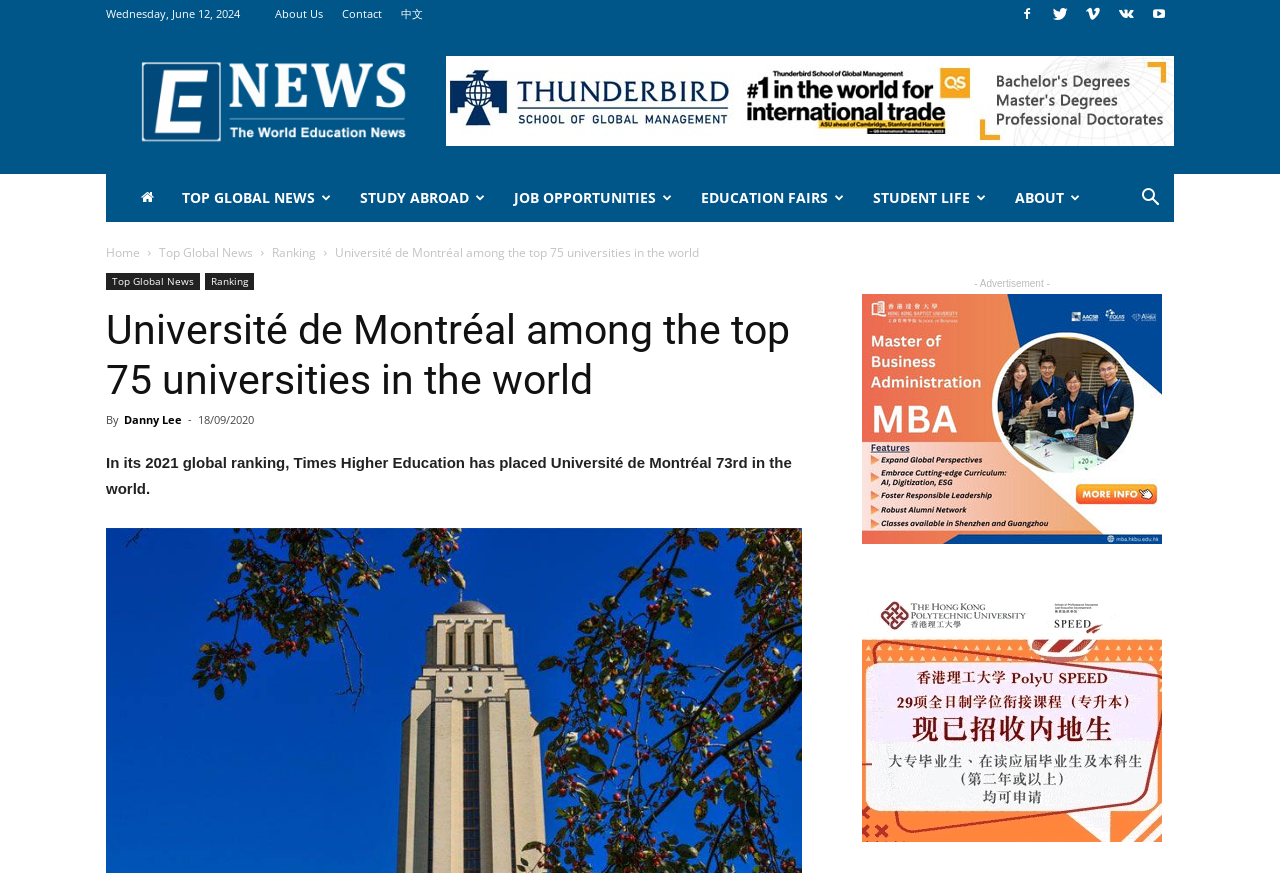Please identify the bounding box coordinates of the element I should click to complete this instruction: 'Click the 'TOP GLOBAL NEWS' link'. The coordinates should be given as four float numbers between 0 and 1, like this: [left, top, right, bottom].

[0.131, 0.199, 0.27, 0.254]